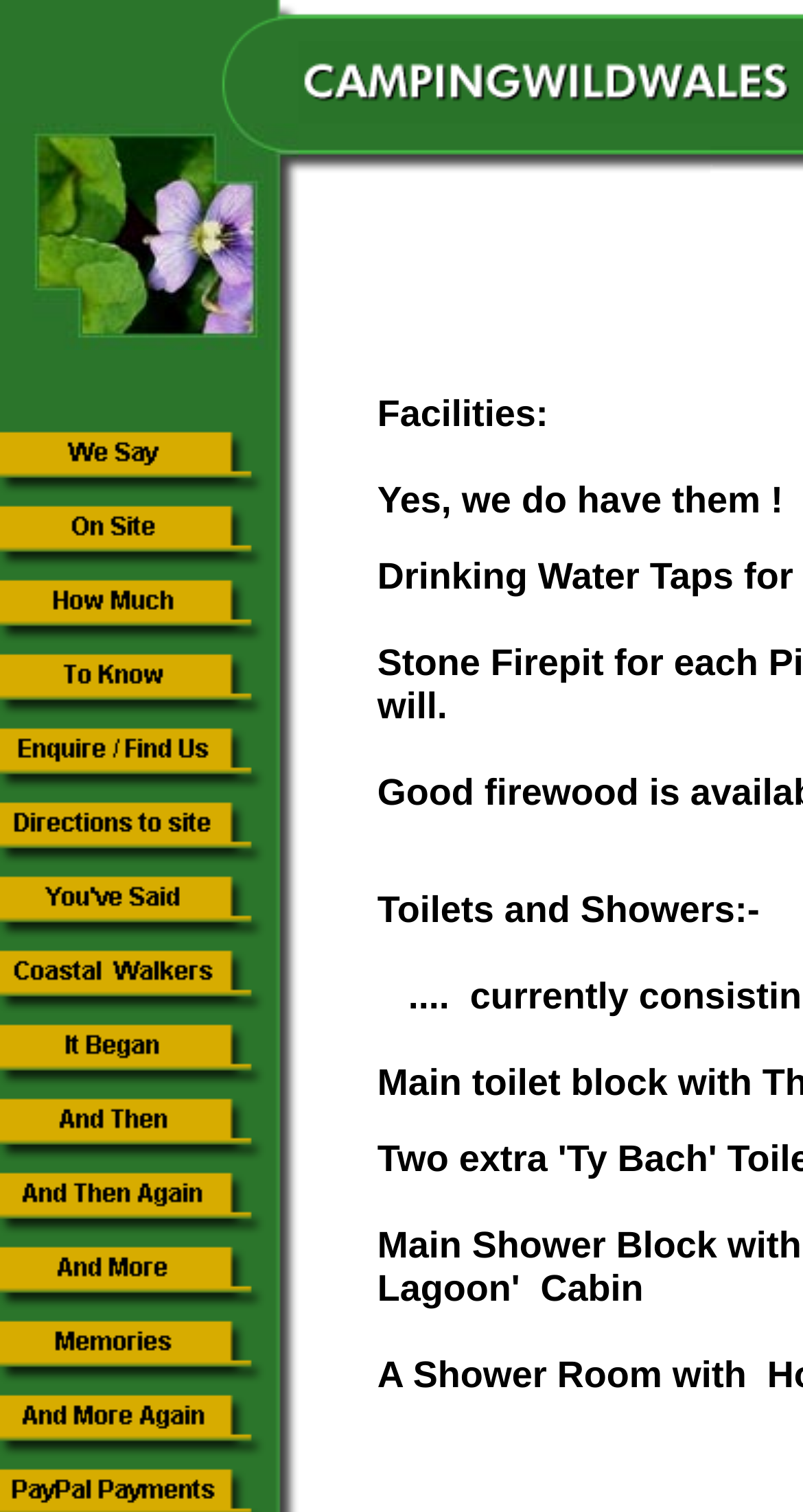How many rows are there on the webpage?
Based on the visual, give a brief answer using one word or a short phrase.

15